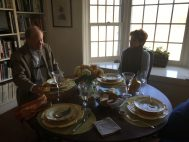Describe the image thoroughly.

In this warm and inviting image, two individuals are engaged in conversation at a beautifully set dining table. The table is adorned with elegant china, golden plates, and sparkling glassware, creating a sophisticated yet cozy atmosphere. A vase filled with fresh flowers serves as a centerpiece, adding a touch of nature to the setting. Soft natural light filters through the large windows, complementing the charming interior decor, which features bookshelves in the background. This moment appears to capture a delightful meal shared among friends, highlighting the convivial spirit of dining together and the joy of good company.